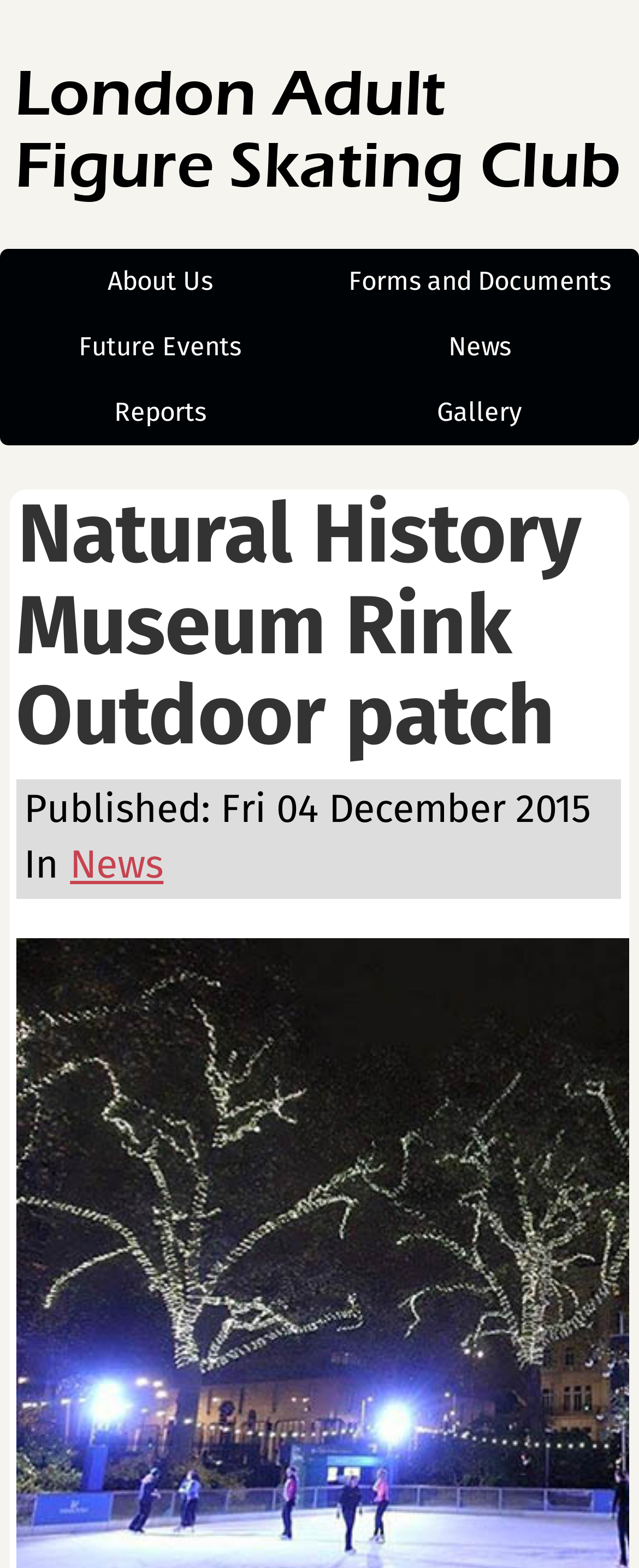How many links are there in the top navigation menu? Based on the screenshot, please respond with a single word or phrase.

5